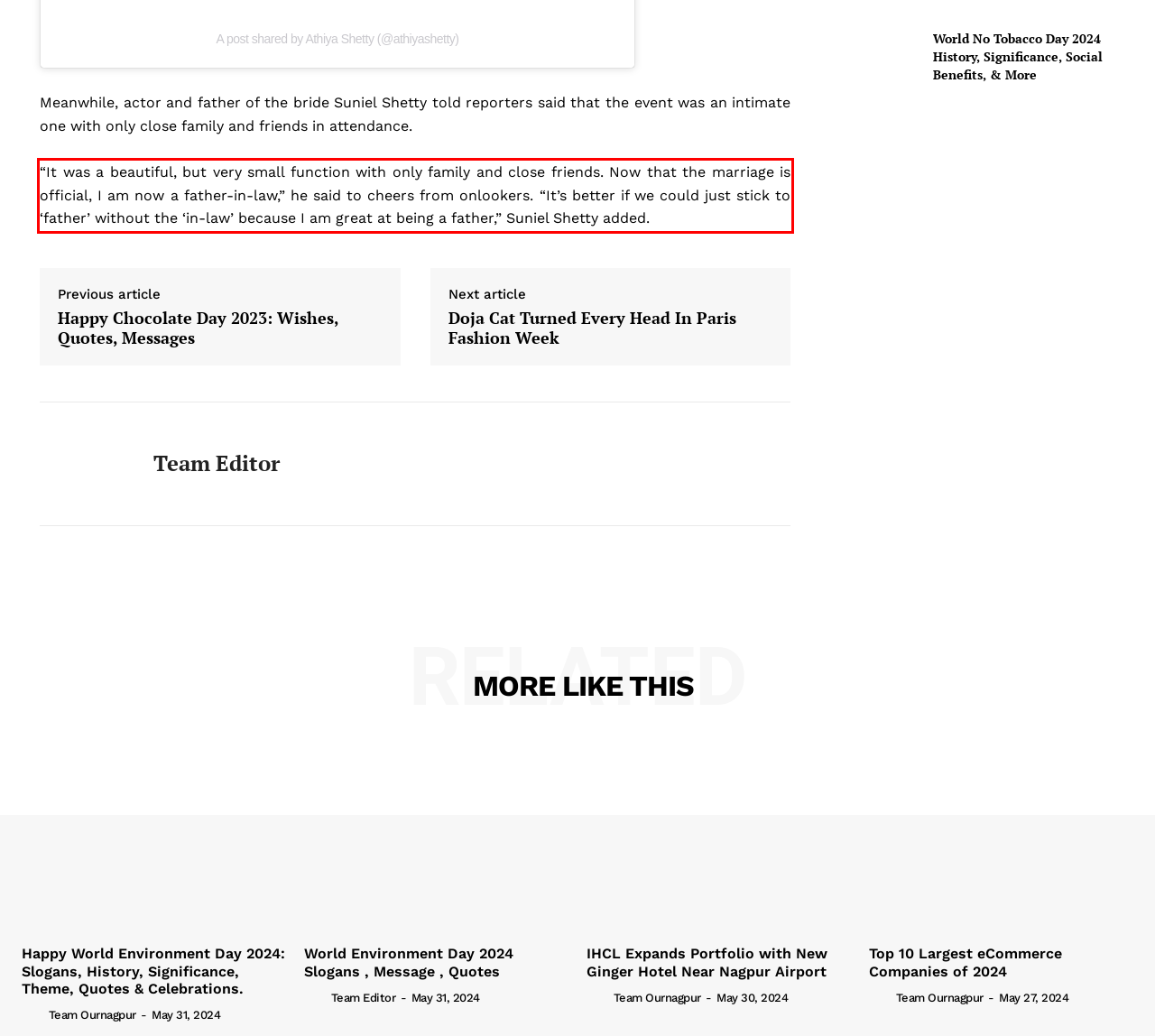Given the screenshot of the webpage, identify the red bounding box, and recognize the text content inside that red bounding box.

“It was a beautiful, but very small function with only family and close friends. Now that the marriage is official, I am now a father-in-law,” he said to cheers from onlookers. “It’s better if we could just stick to ‘father’ without the ‘in-law’ because I am great at being a father,” Suniel Shetty added.